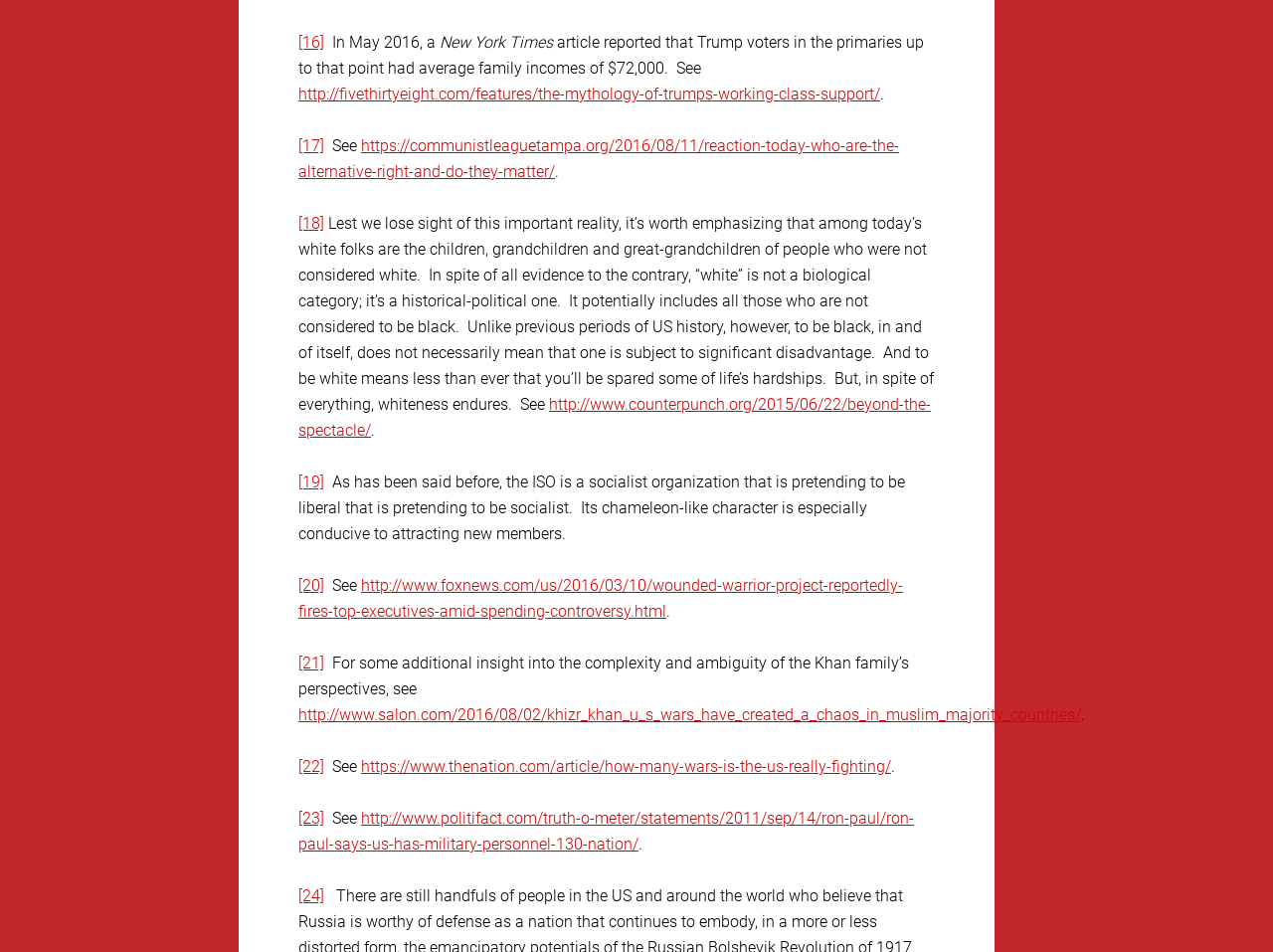Carefully examine the image and provide an in-depth answer to the question: What is the topic of the article from CounterPunch?

The answer can be found by examining the link element with the URL 'http://www.counterpunch.org/2015/06/22/beyond-the-spectacle/', which suggests that the article is about going beyond the spectacle.